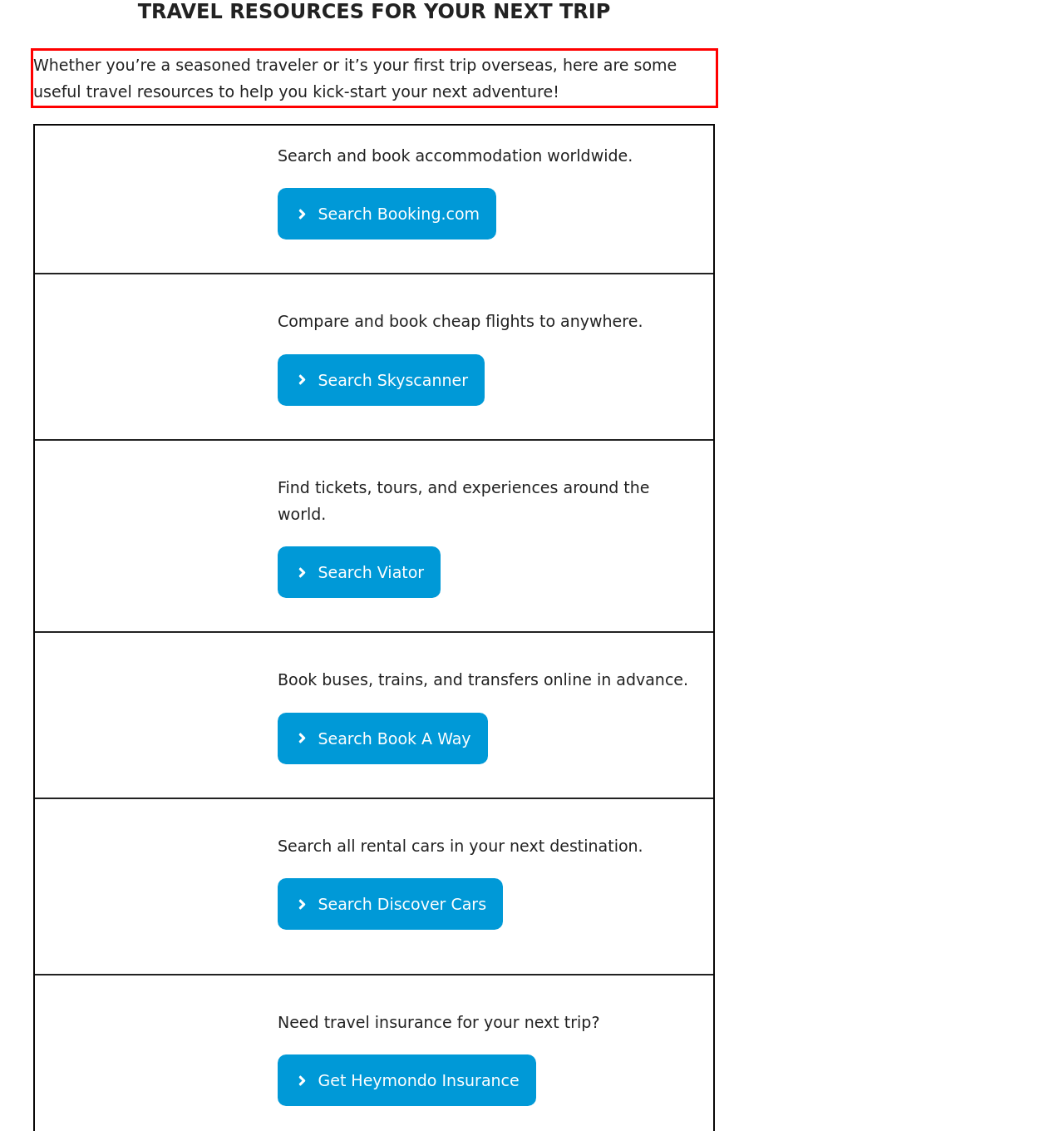Given a webpage screenshot, identify the text inside the red bounding box using OCR and extract it.

Whether you’re a seasoned traveler or it’s your first trip overseas, here are some useful travel resources to help you kick-start your next adventure!